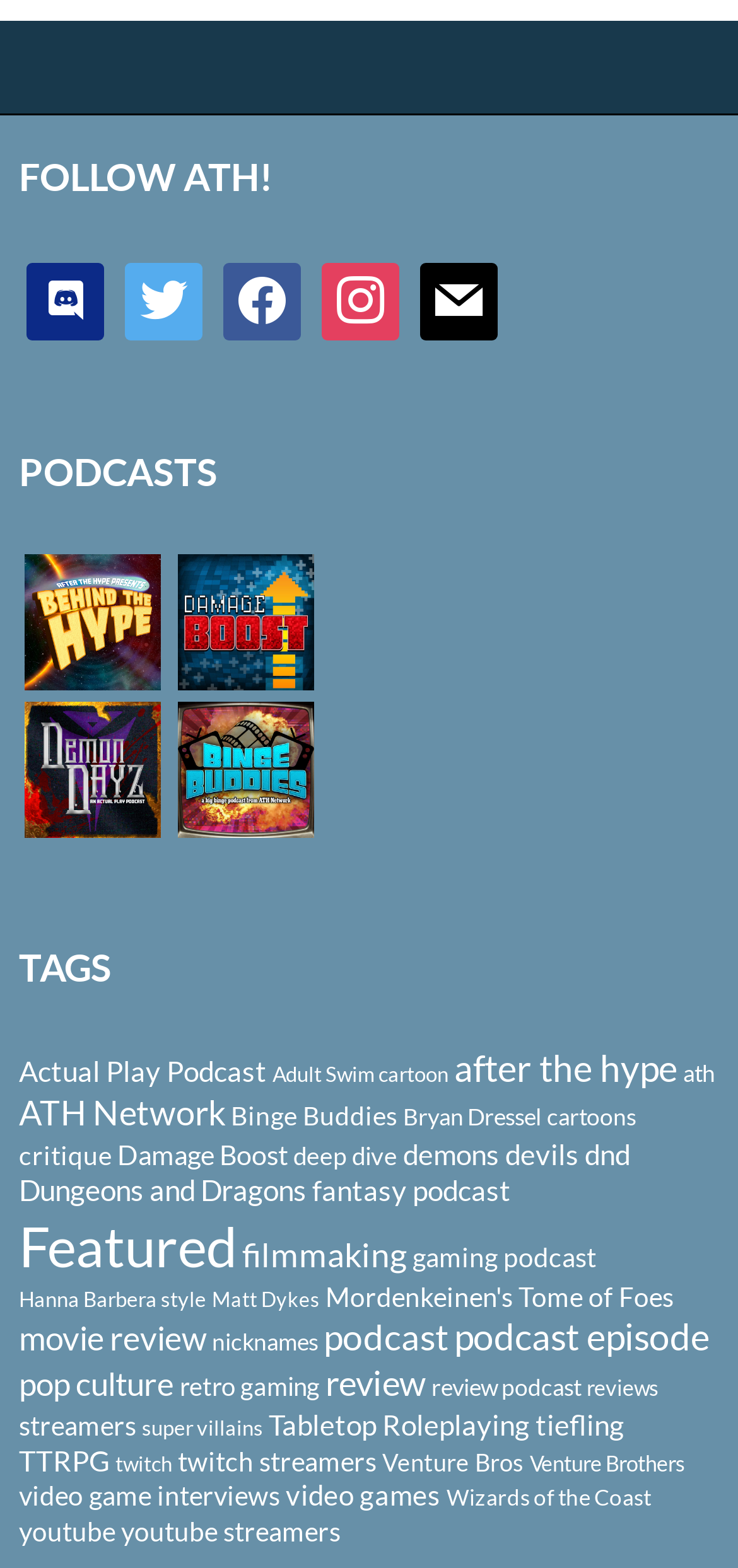Locate the bounding box coordinates of the element that should be clicked to fulfill the instruction: "View the ATH Network tag".

[0.026, 0.696, 0.305, 0.723]